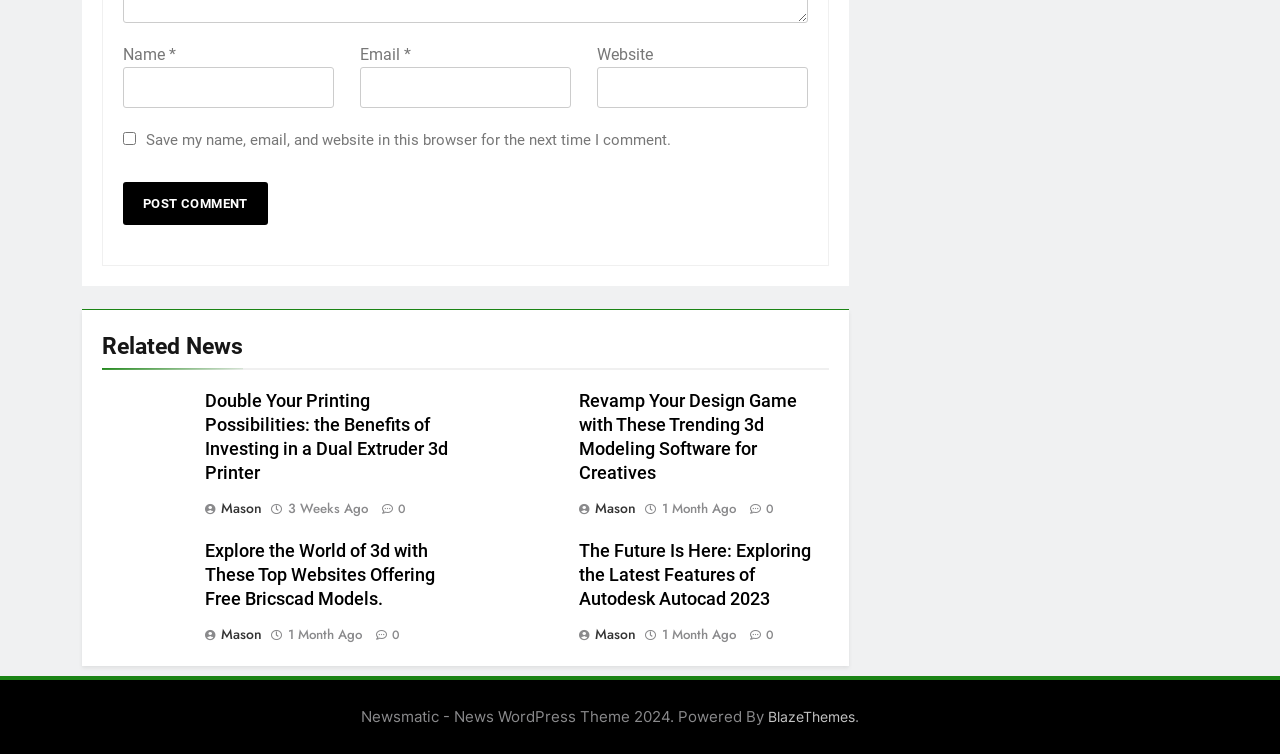What is the label of the first textbox?
Provide a detailed and well-explained answer to the question.

The first textbox is located at the top of the comment form and has a label 'Name *', indicating that it is a required field.